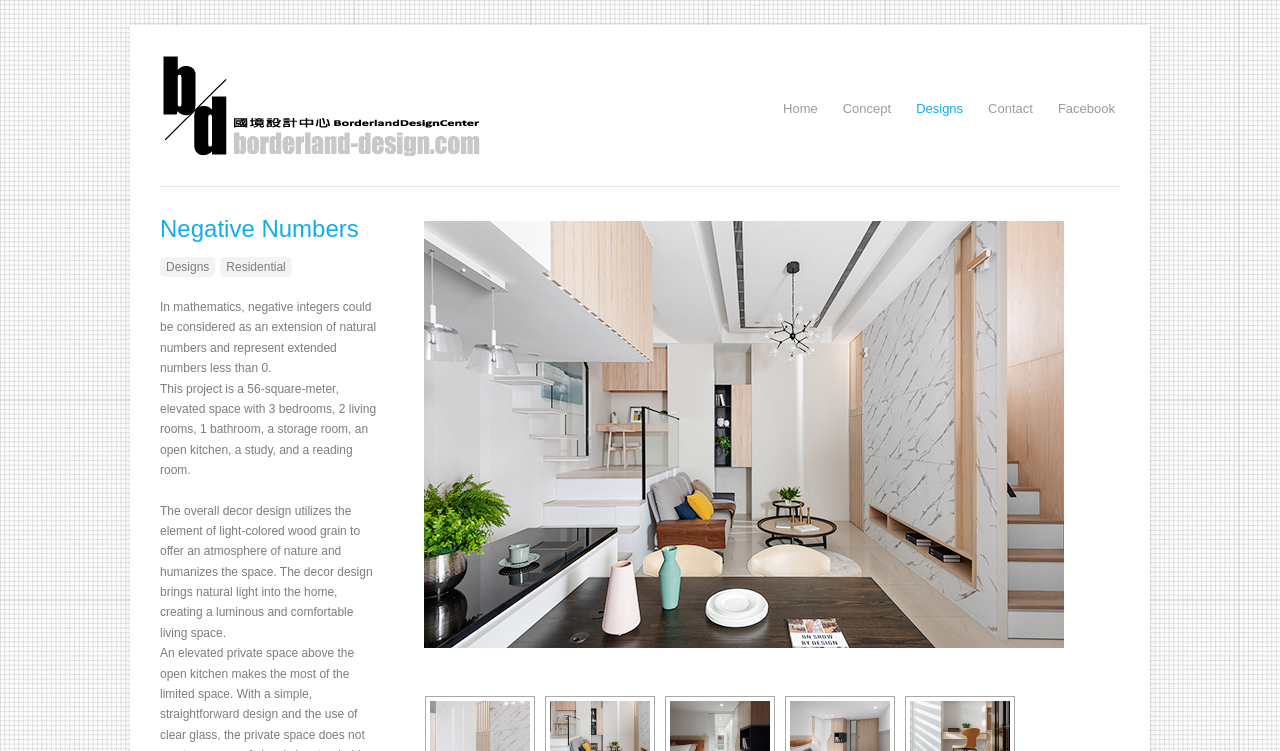Please provide a comprehensive answer to the question below using the information from the image: How many bedrooms are there in the design project?

The number of bedrooms can be found in the description of the project, which mentions that it is a 56-square-meter, elevated space with 3 bedrooms, among other features.